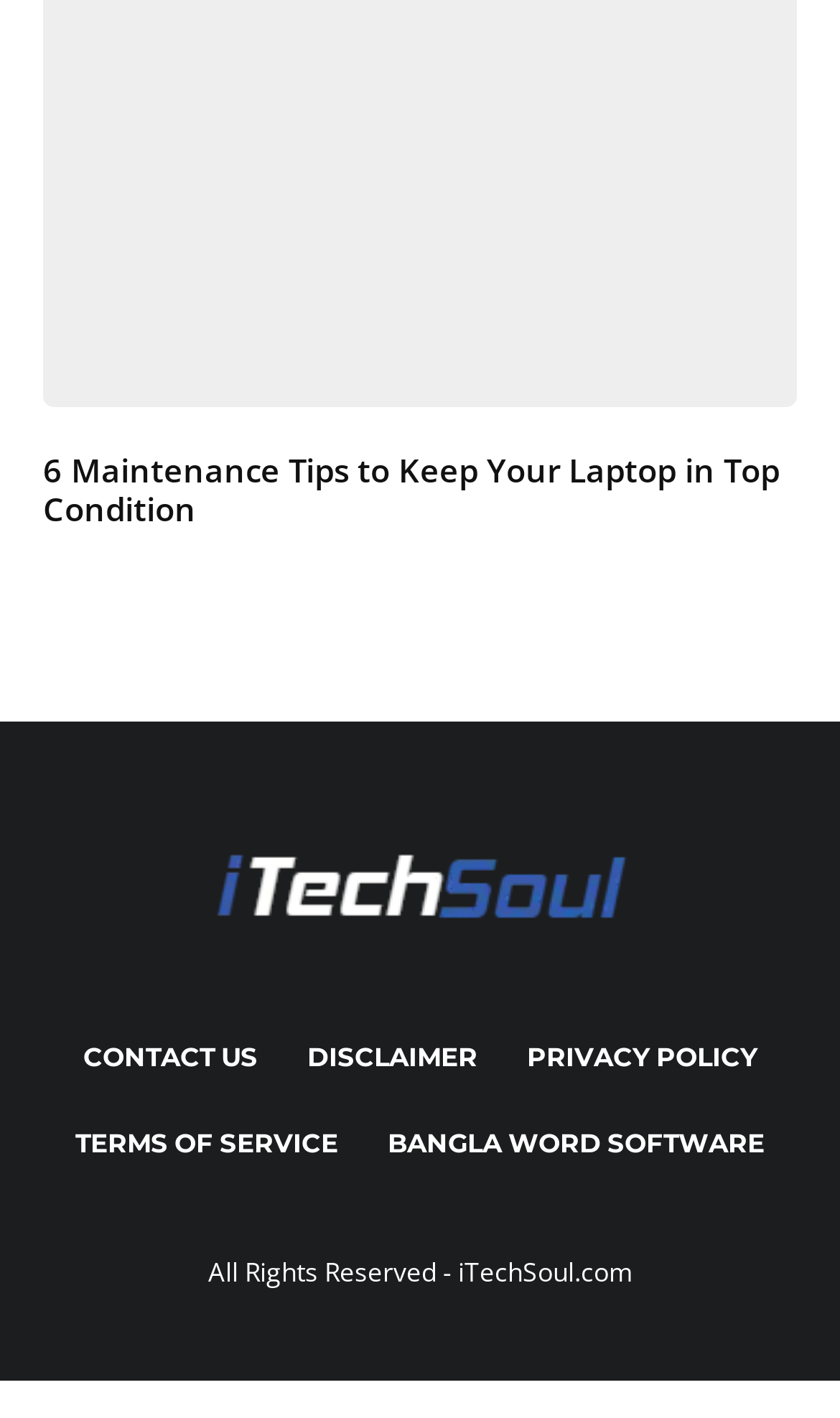What is the website's copyright information?
Refer to the screenshot and answer in one word or phrase.

All Rights Reserved - iTechSoul.com